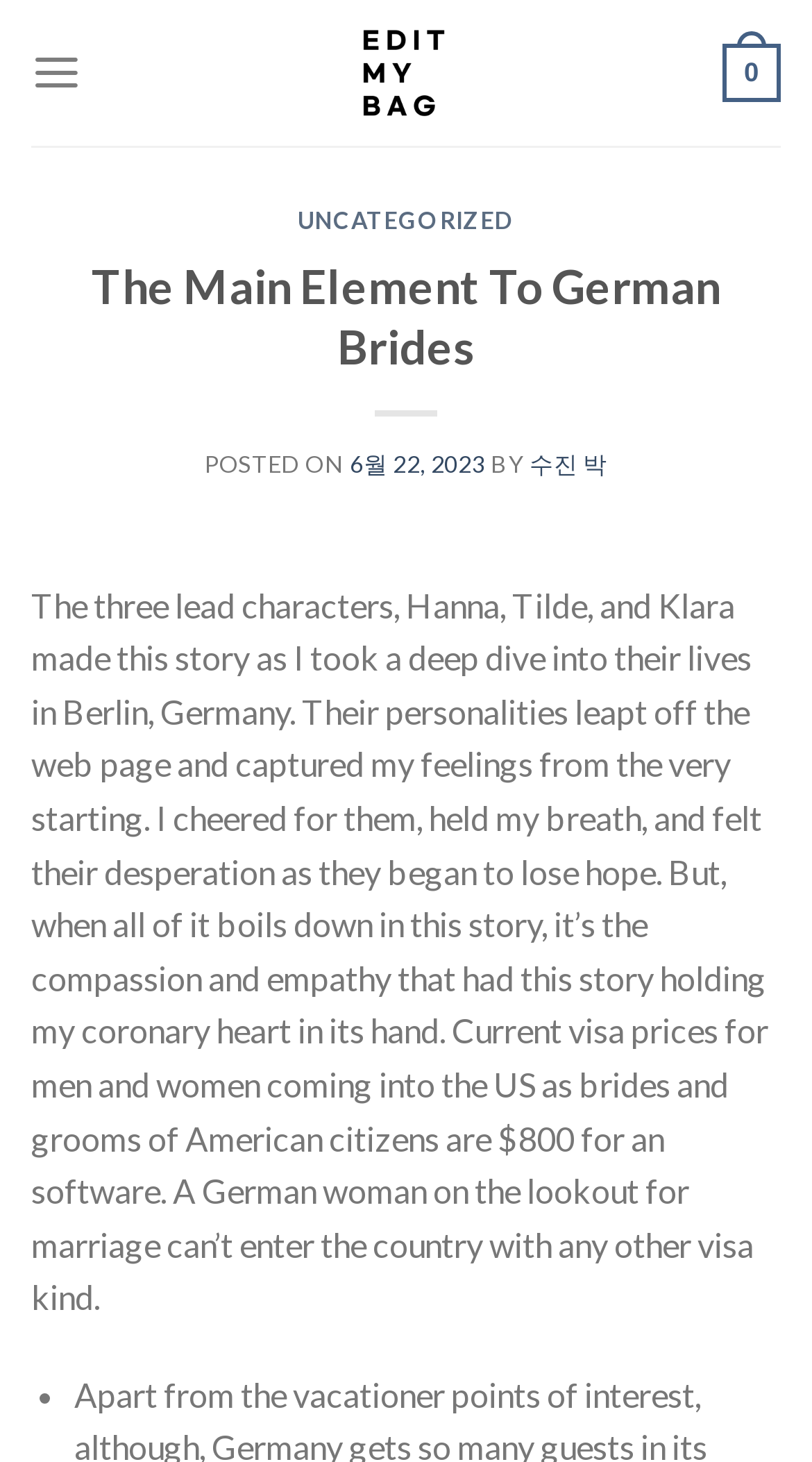Produce a meticulous description of the webpage.

This webpage appears to be a blog post or article about German brides, with a focus on the story of three lead characters, Hanna, Tilde, and Klara, living in Berlin, Germany. 

At the top of the page, there is a link to "Editmybag" accompanied by an image, positioned near the center of the top section. To the left of this, there is a "Menu" link that, when expanded, controls the main menu.

Below the top section, there is a header area with two headings: "UNCATEGORIZED" and "The Main Element To German Brides". The "UNCATEGORIZED" heading has a link beneath it, while the "The Main Element To German Brides" heading is followed by a posting date, "6월 22, 2023", and the author's name, "수진 박".

The main content of the page is a block of text that describes the story of the three lead characters, their personalities, and the emotions they evoke. This text is positioned below the header area and occupies most of the page.

At the bottom of the page, there is a list marker, indicated by a bullet point, but the list itself is not provided in the accessibility tree.